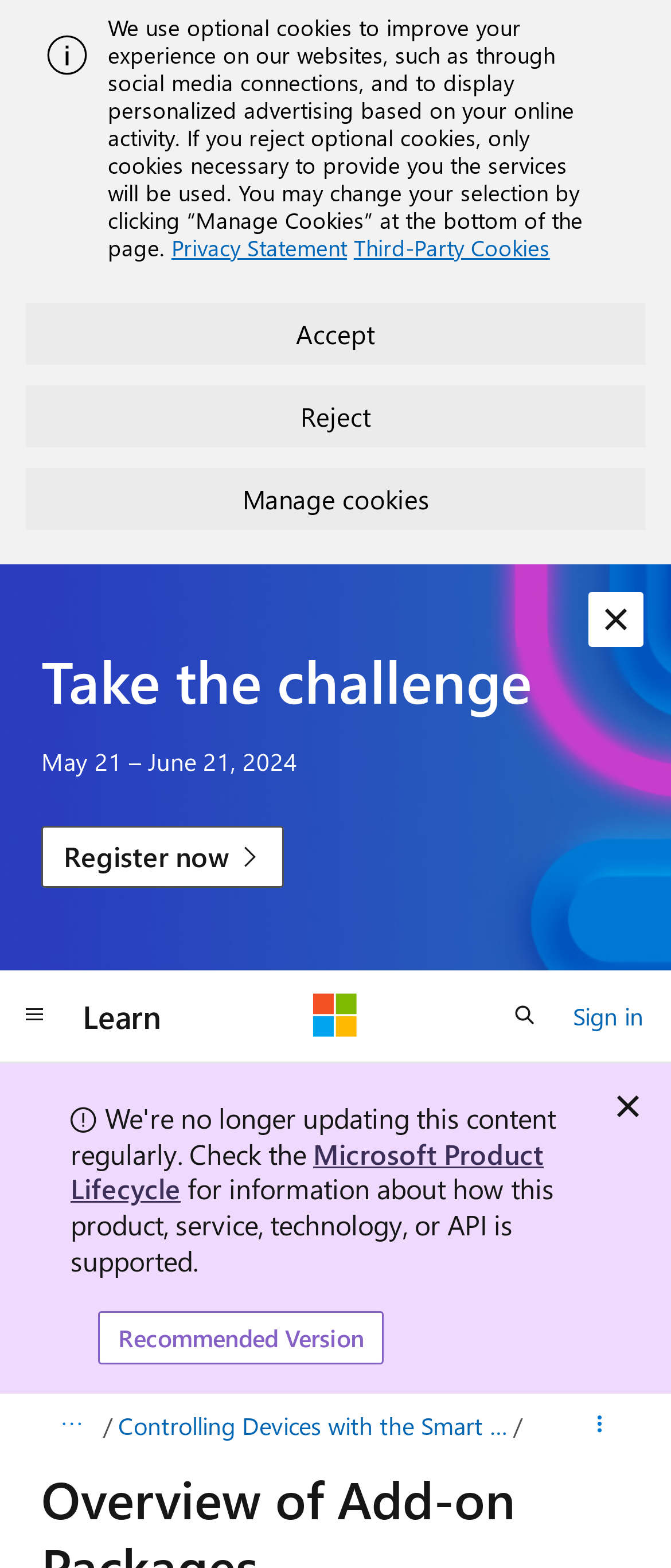What is the name of the product lifecycle webpage?
Using the image, provide a concise answer in one word or a short phrase.

Microsoft Product Lifecycle